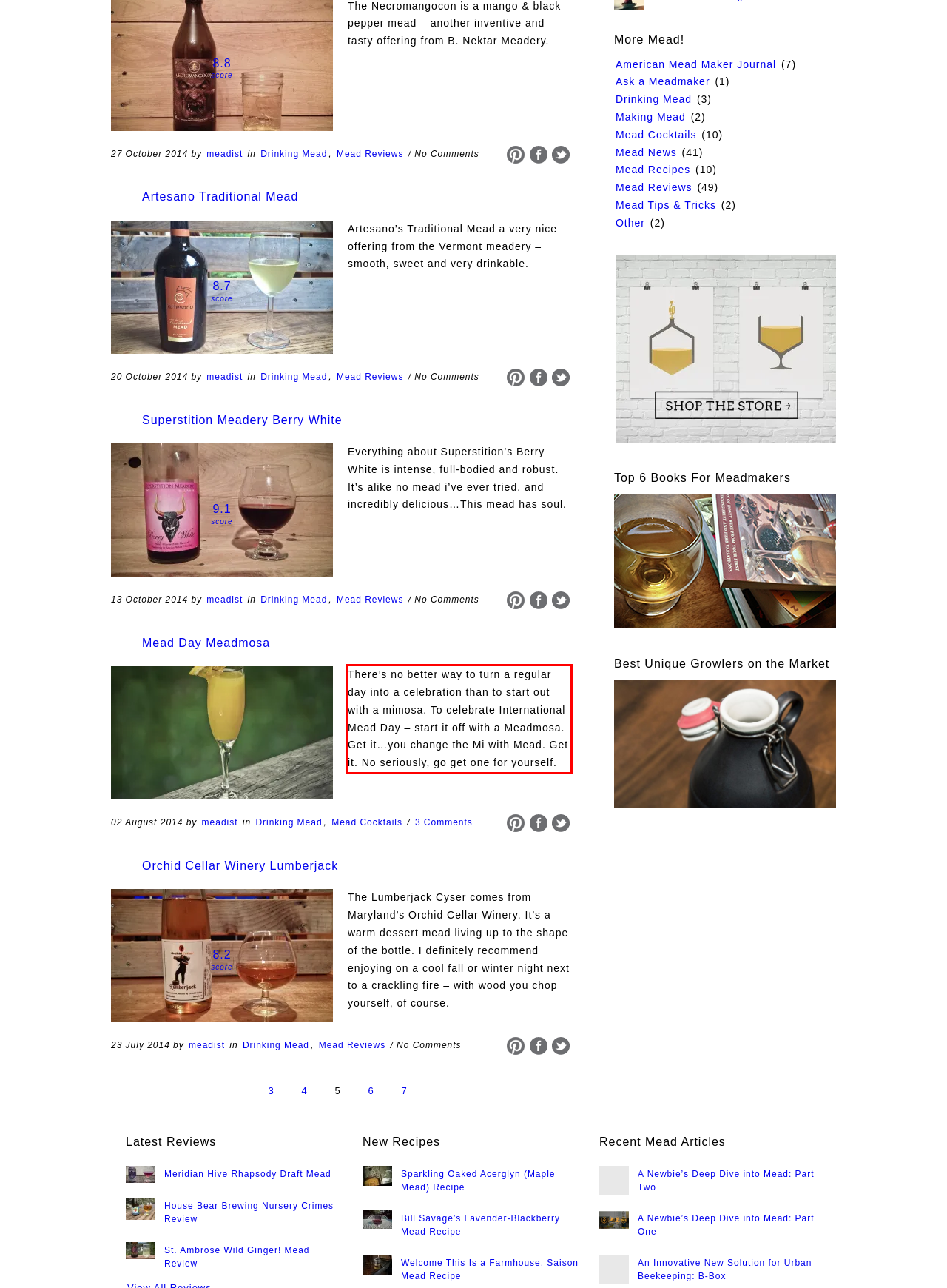Identify the text inside the red bounding box on the provided webpage screenshot by performing OCR.

There’s no better way to turn a regular day into a celebration than to start out with a mimosa. To celebrate International Mead Day – start it off with a Meadmosa. Get it…you change the Mi with Mead. Get it. No seriously, go get one for yourself.